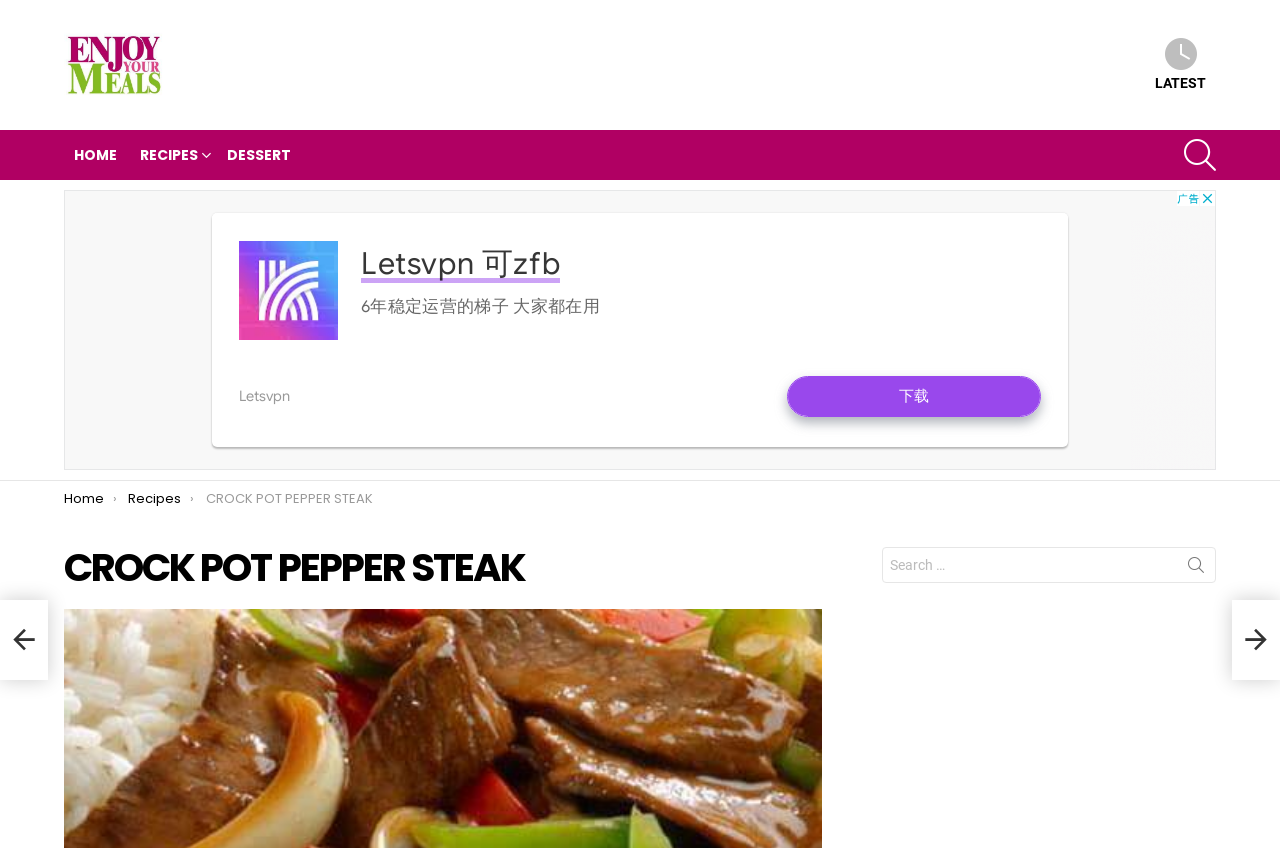Based on the provided description, "aria-label="Advertisement" name="aswift_0" title="Advertisement"", find the bounding box of the corresponding UI element in the screenshot.

[0.05, 0.224, 0.95, 0.554]